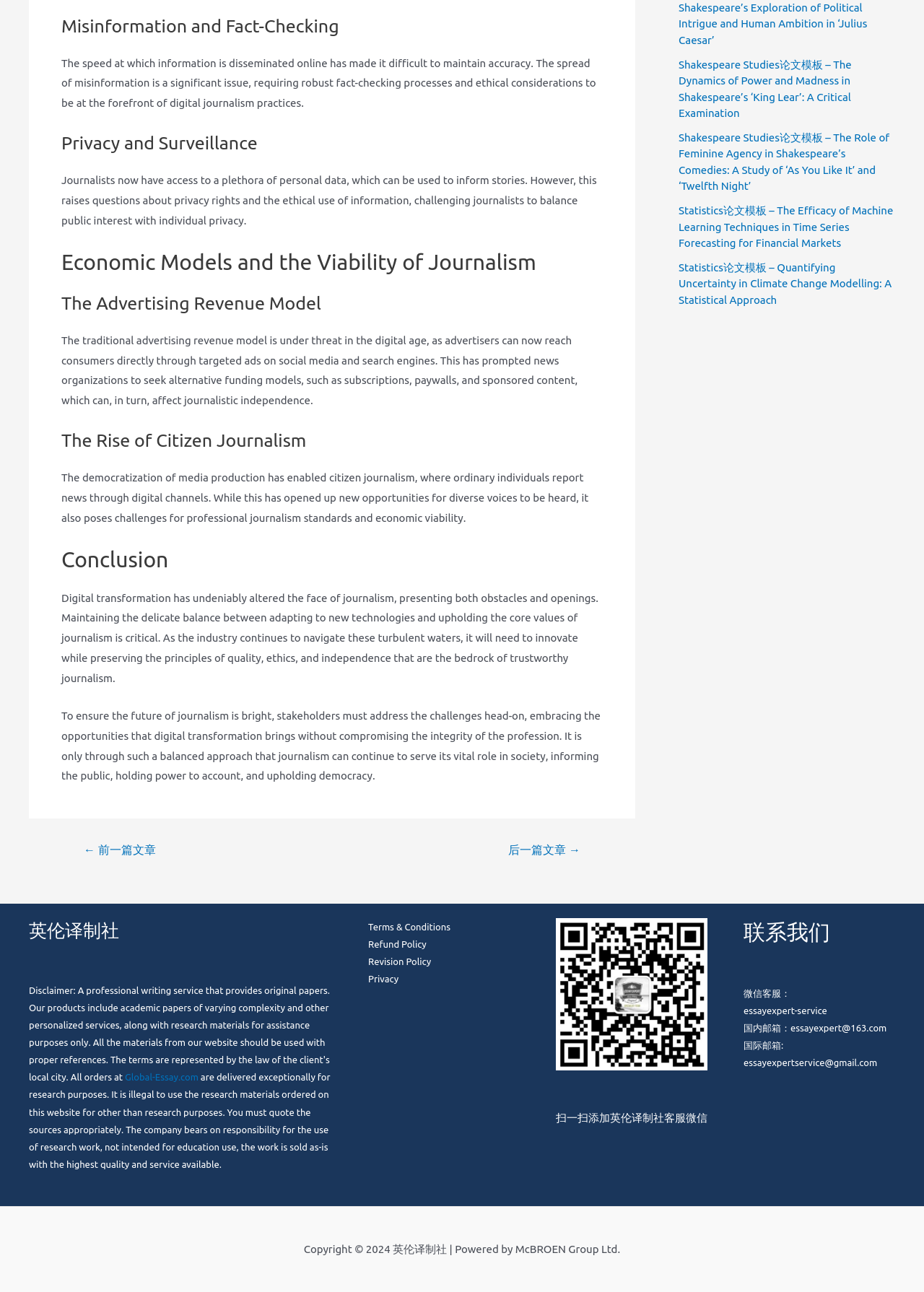Refer to the screenshot and answer the following question in detail:
What is the name of the company mentioned in the footer?

The company name '英伦译制社' is mentioned in the footer of the webpage, along with a link to the company's website and contact information.